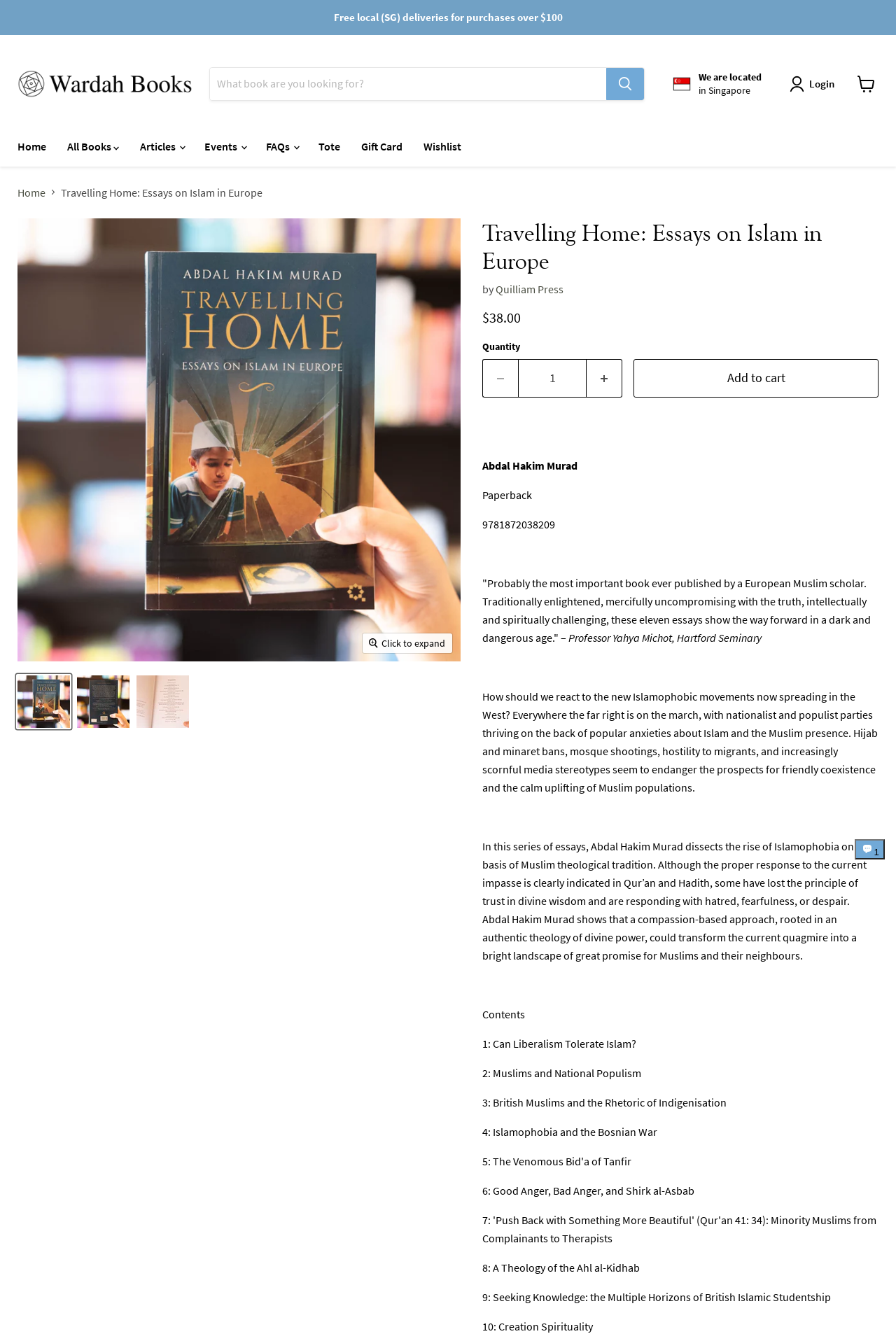What is the format of the book?
Examine the image closely and answer the question with as much detail as possible.

I found the answer by looking at the text on the webpage, specifically the section that describes the book. The text mentions that the book is in 'Paperback' format.